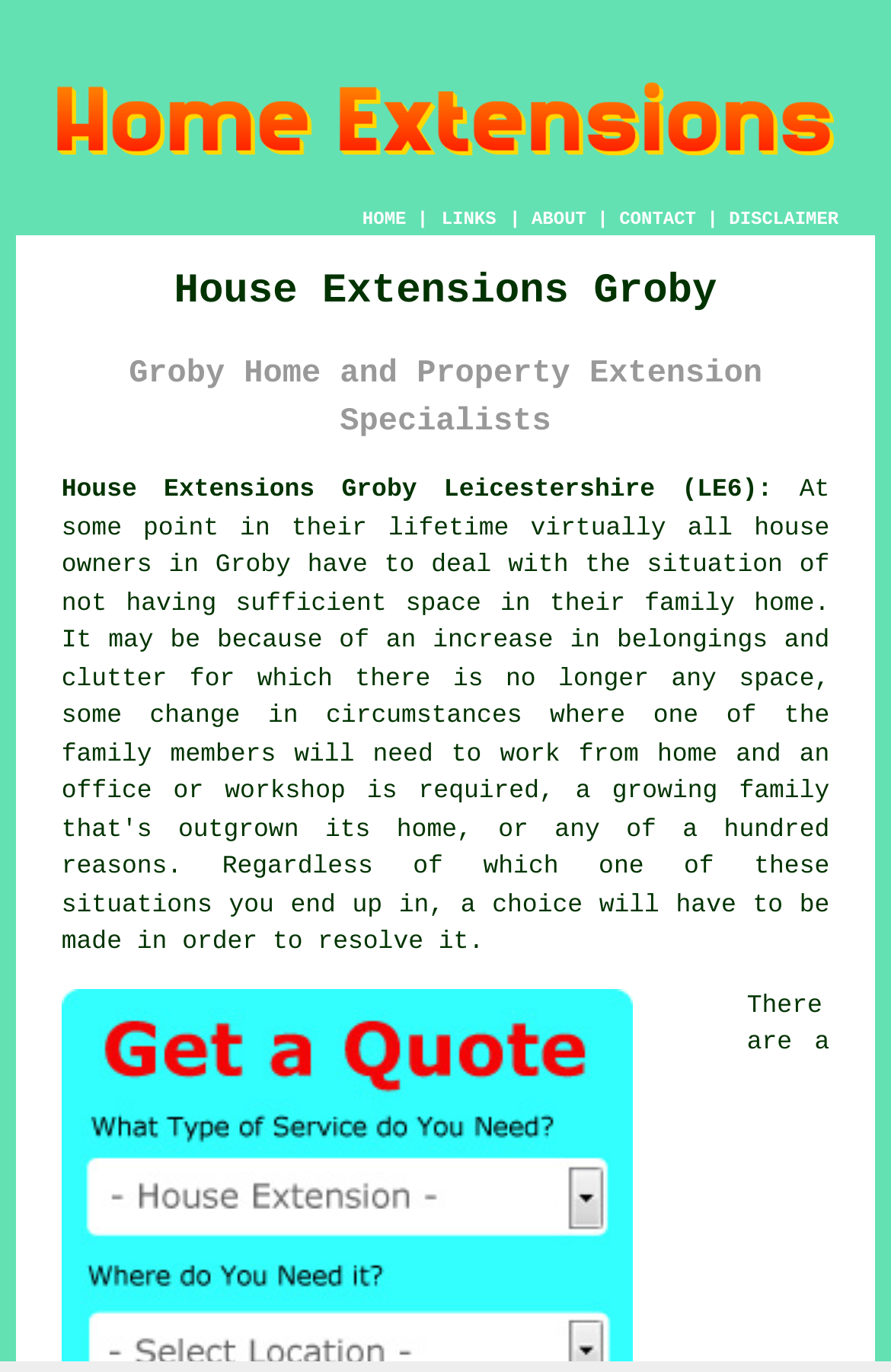Present a detailed account of what is displayed on the webpage.

The webpage is about house extensions in Groby, Leicestershire. At the top-left corner, there is an image related to house extensions. Below the image, there is a navigation menu with five links: "HOME", "ABOUT", "CONTACT", "DISCLAIMER", and "LINKS", which are aligned horizontally and spaced evenly. 

The main content of the webpage starts with two headings. The first heading, "House Extensions Groby", is located below the navigation menu. The second heading, "Groby Home and Property Extension Specialists", is placed below the first heading. 

Under the headings, there is a link titled "House Extensions Groby Leicestershire (LE6):", which is likely a subheading or a call-to-action.